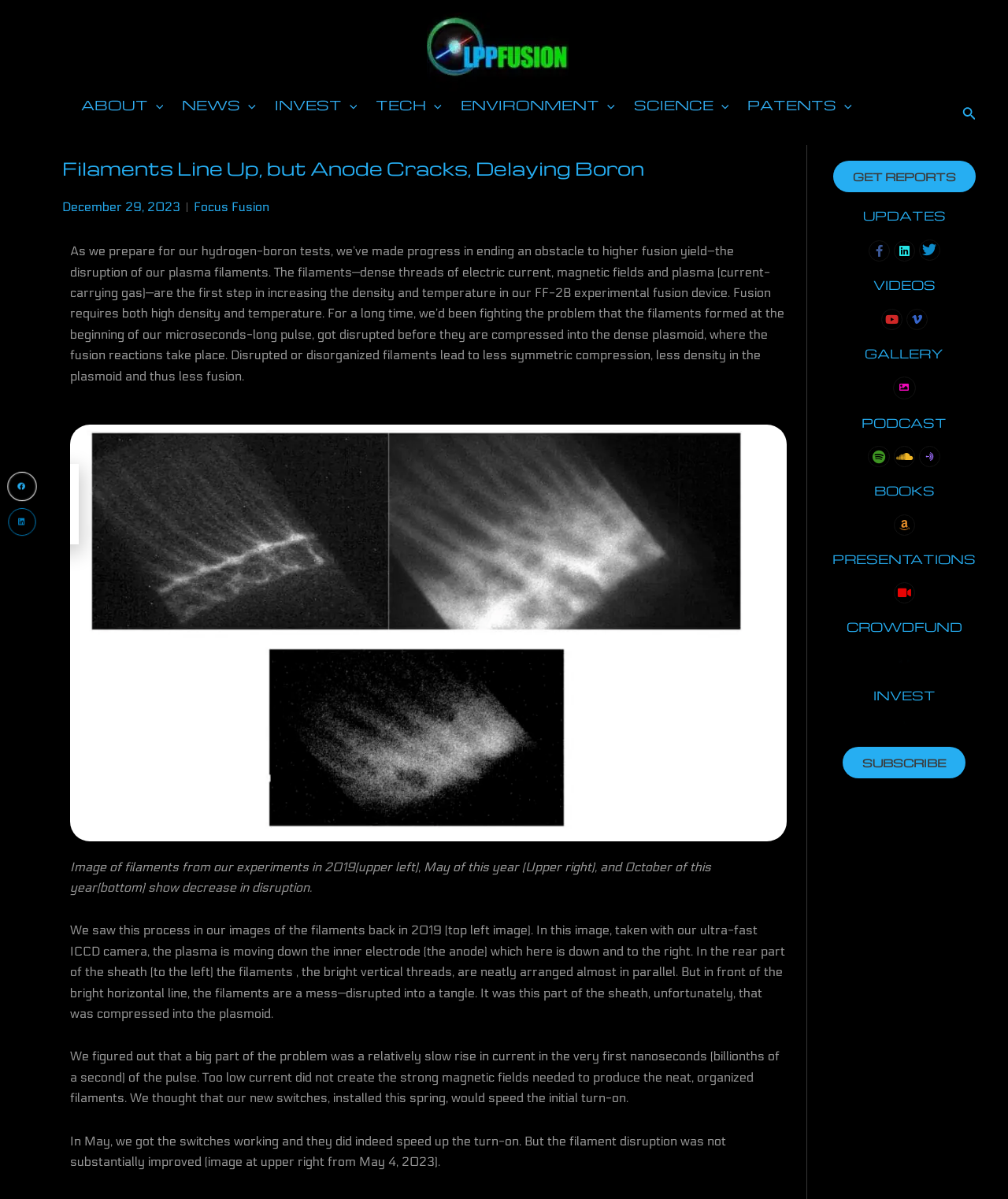Given the element description, predict the bounding box coordinates in the format (top-left x, top-left y, bottom-right x, bottom-right y). Make sure all values are between 0 and 1. Here is the element description: alt="LPP Fusion"

[0.423, 0.036, 0.564, 0.049]